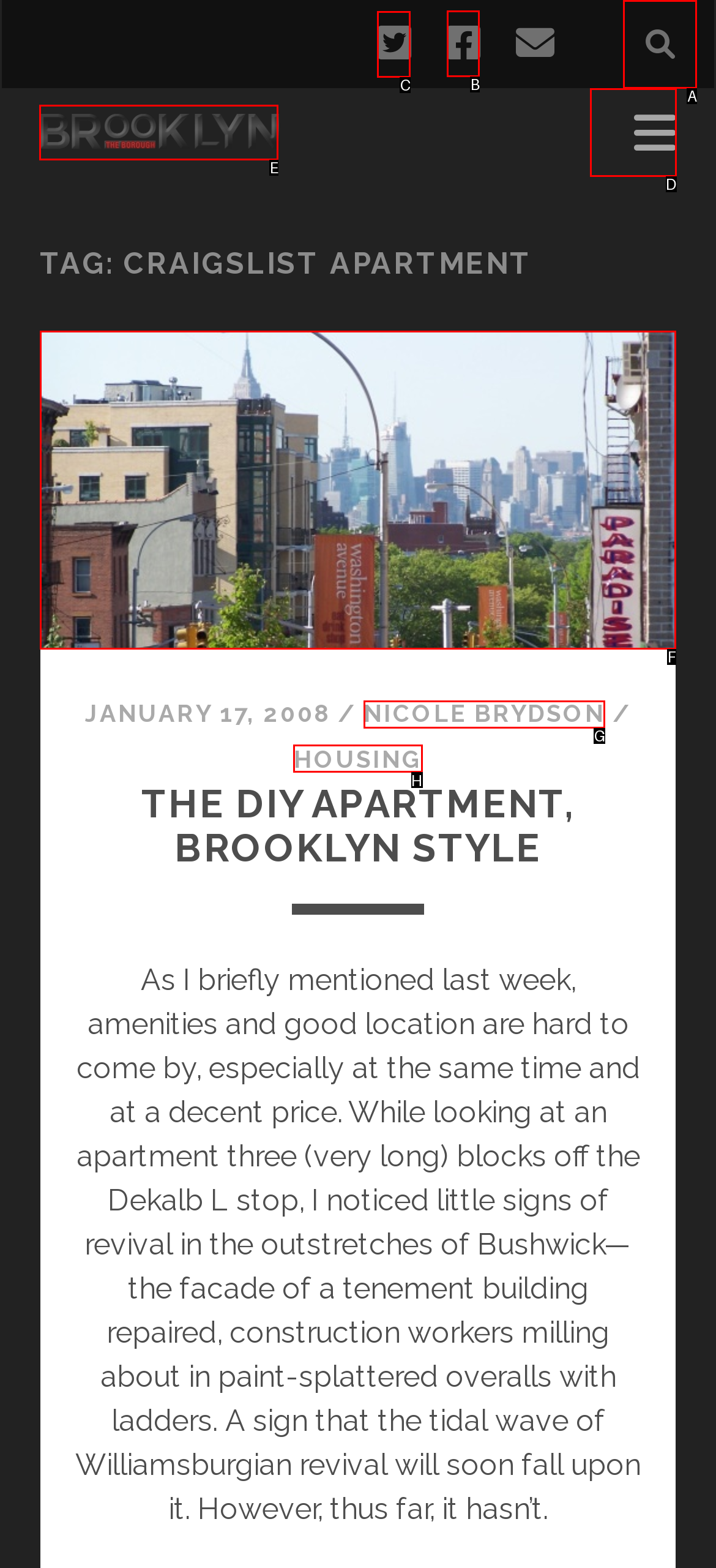To achieve the task: View trending news, which HTML element do you need to click?
Respond with the letter of the correct option from the given choices.

None